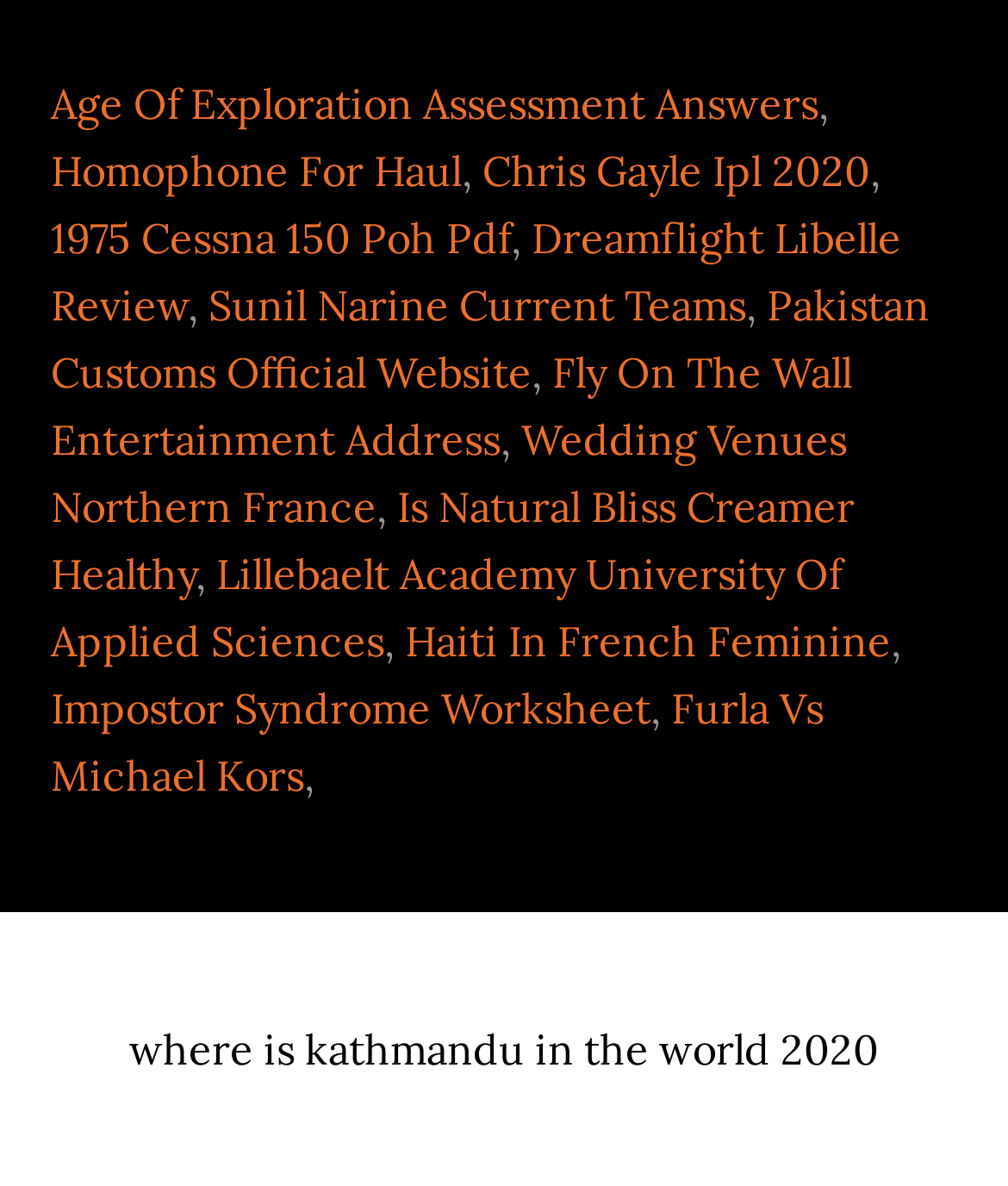What is the text next to the link 'Dreamflight Libelle Review'?
Answer the question with just one word or phrase using the image.

,